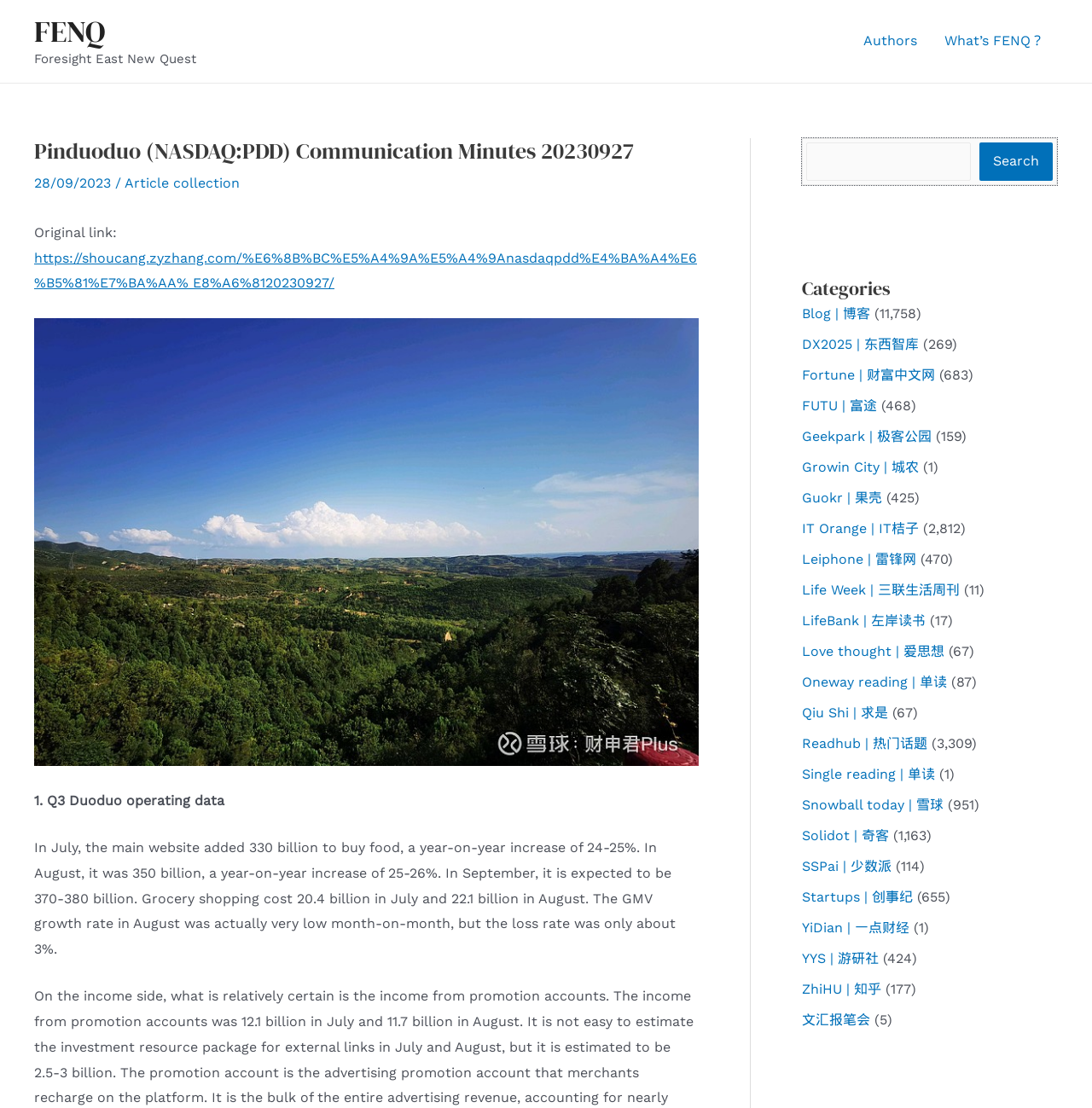Please identify the bounding box coordinates of where to click in order to follow the instruction: "Check the Categories".

[0.734, 0.25, 0.968, 0.271]